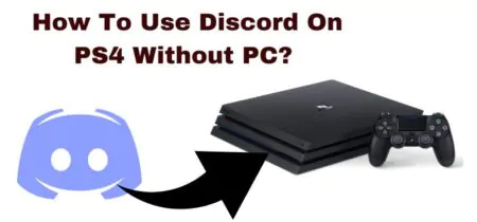Based on the image, provide a detailed and complete answer to the question: 
What is stacked with a gaming controller?

According to the caption, the visual arrangement shows a sleek black PlayStation 4 console stacked neatly with a gaming controller placed to the right, emphasizing the focus on console gaming.